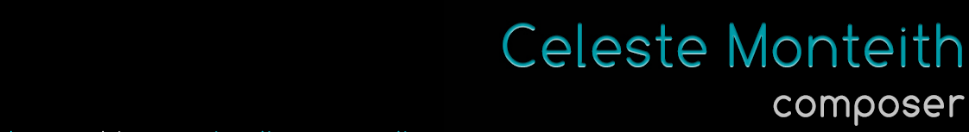Please study the image and answer the question comprehensively:
What is the aesthetic of the branding?

The caption describes the design as suggesting sophistication and creativity, and conveying a modern and professional image, which implies that the aesthetic of the branding is modern and professional.